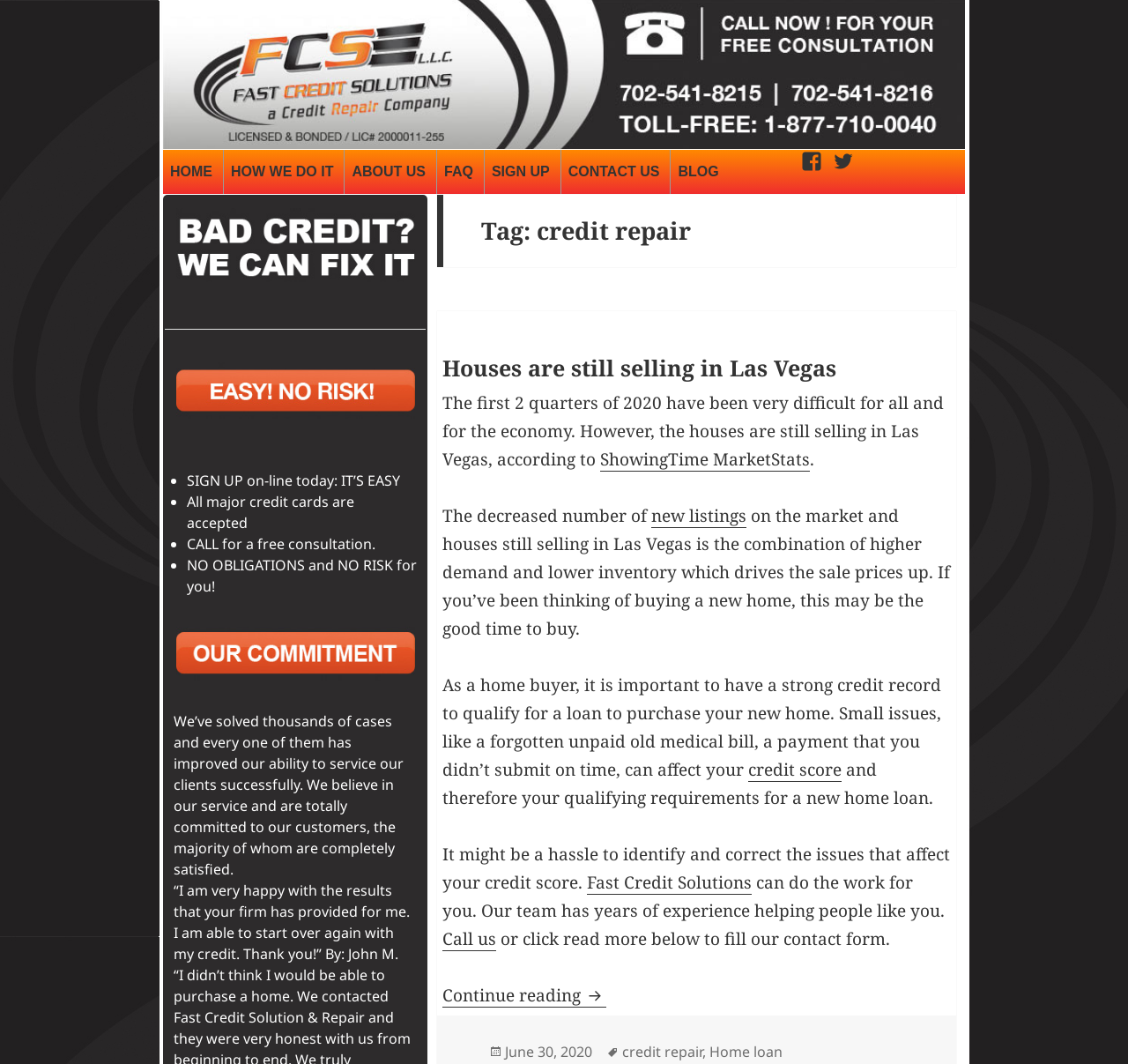Provide a brief response to the question using a single word or phrase: 
What is the purpose of the 'SIGN UP' button?

To sign up online